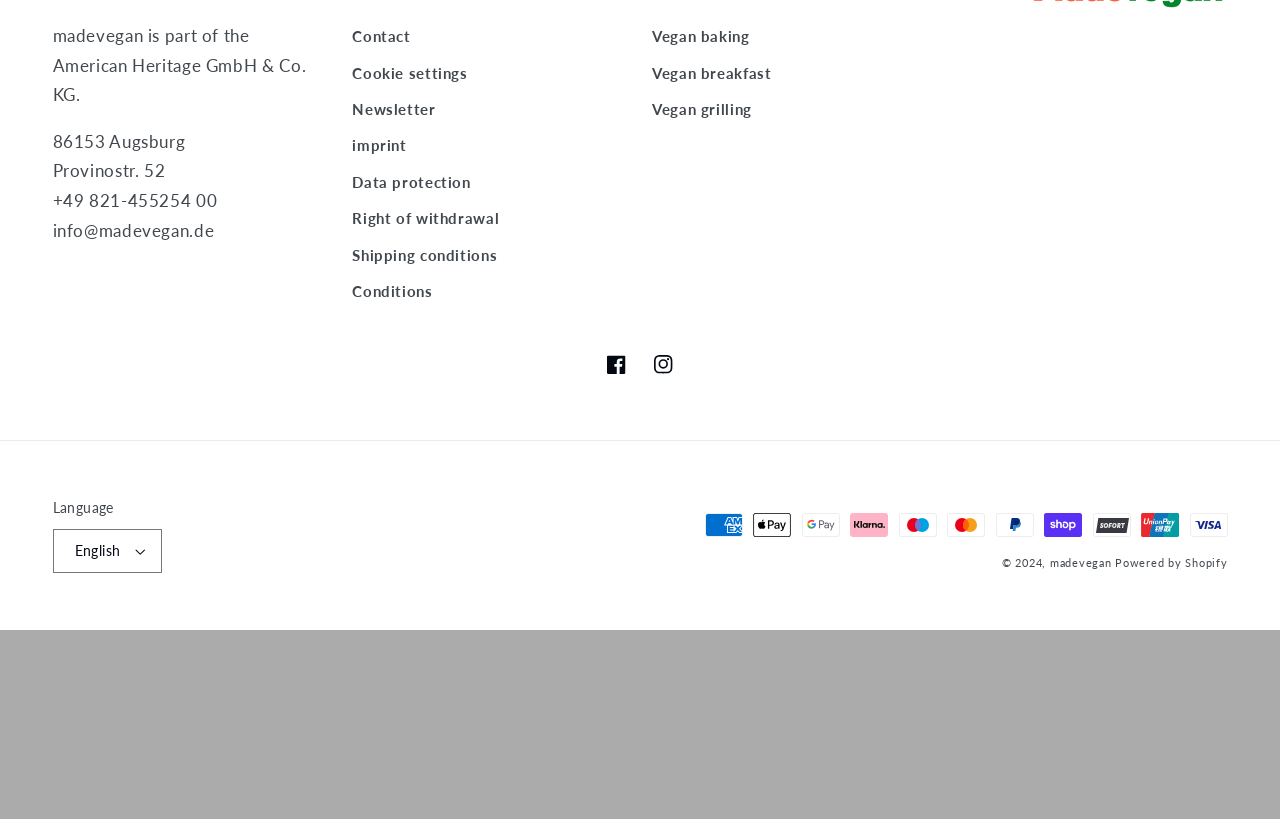Determine the bounding box coordinates of the region to click in order to accomplish the following instruction: "Go to Vegan baking". Provide the coordinates as four float numbers between 0 and 1, specifically [left, top, right, bottom].

[0.509, 0.03, 0.586, 0.068]